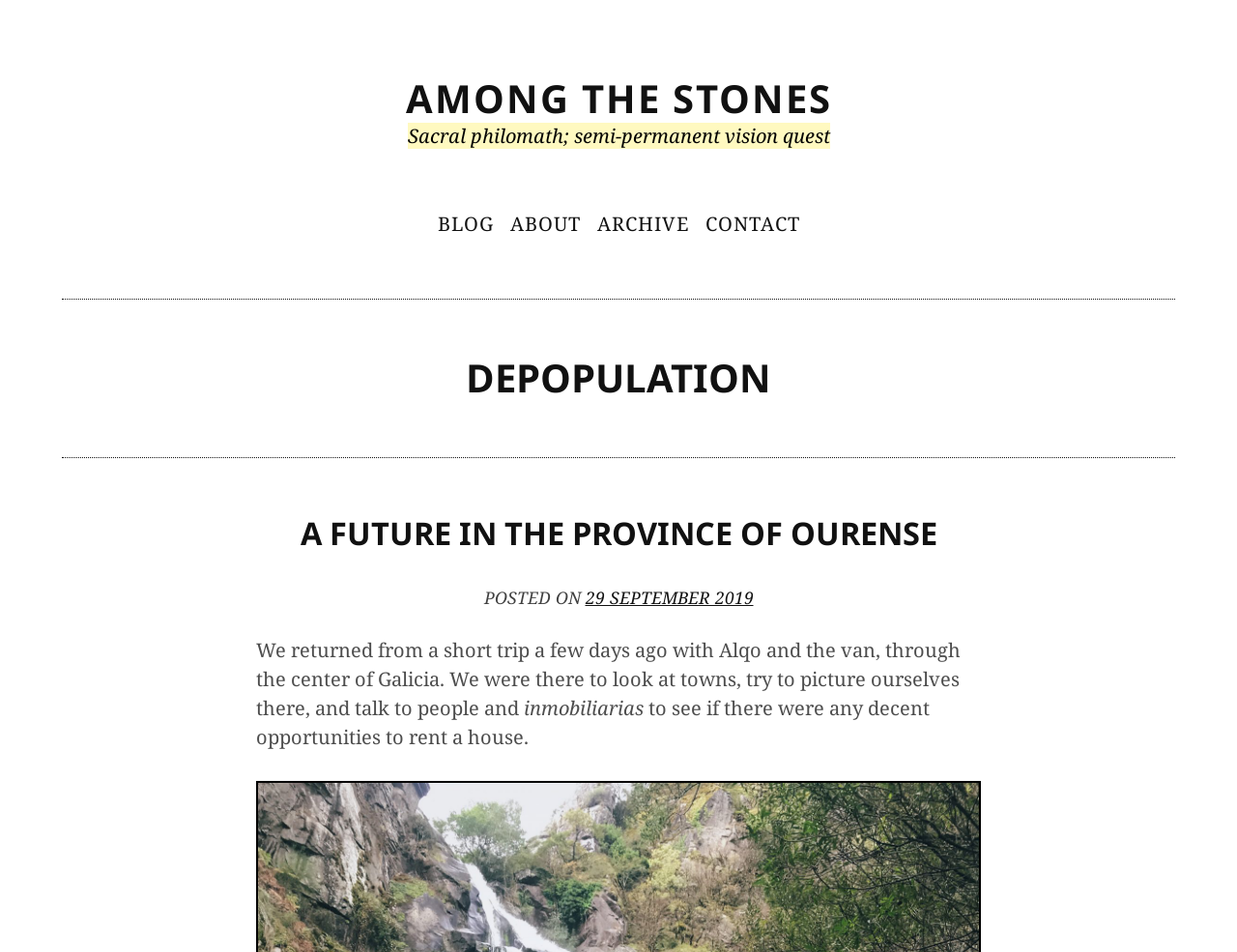Respond to the following question with a brief word or phrase:
What is the title of the first post?

A FUTURE IN THE PROVINCE OF OURENSE